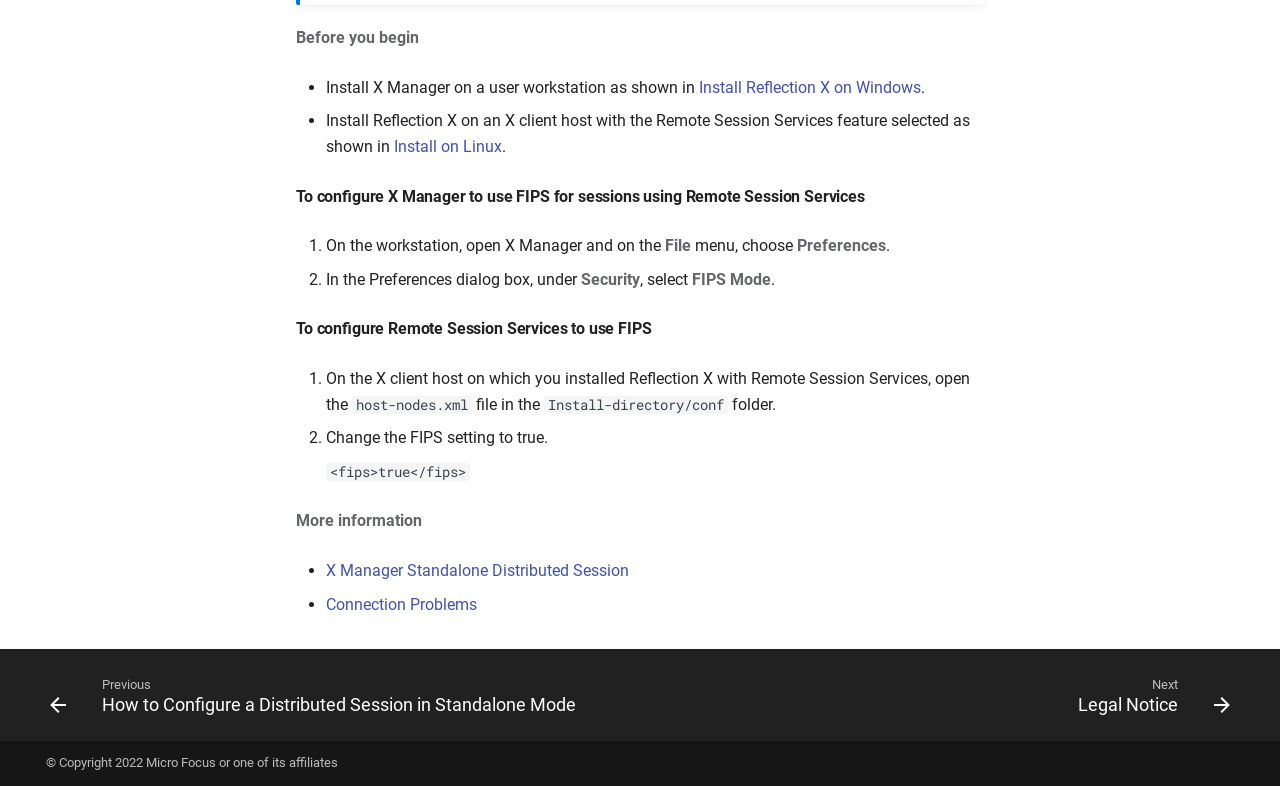Calculate the bounding box coordinates for the UI element based on the following description: "Install on Linux". Ensure the coordinates are four float numbers between 0 and 1, i.e., [left, top, right, bottom].

[0.308, 0.174, 0.392, 0.199]